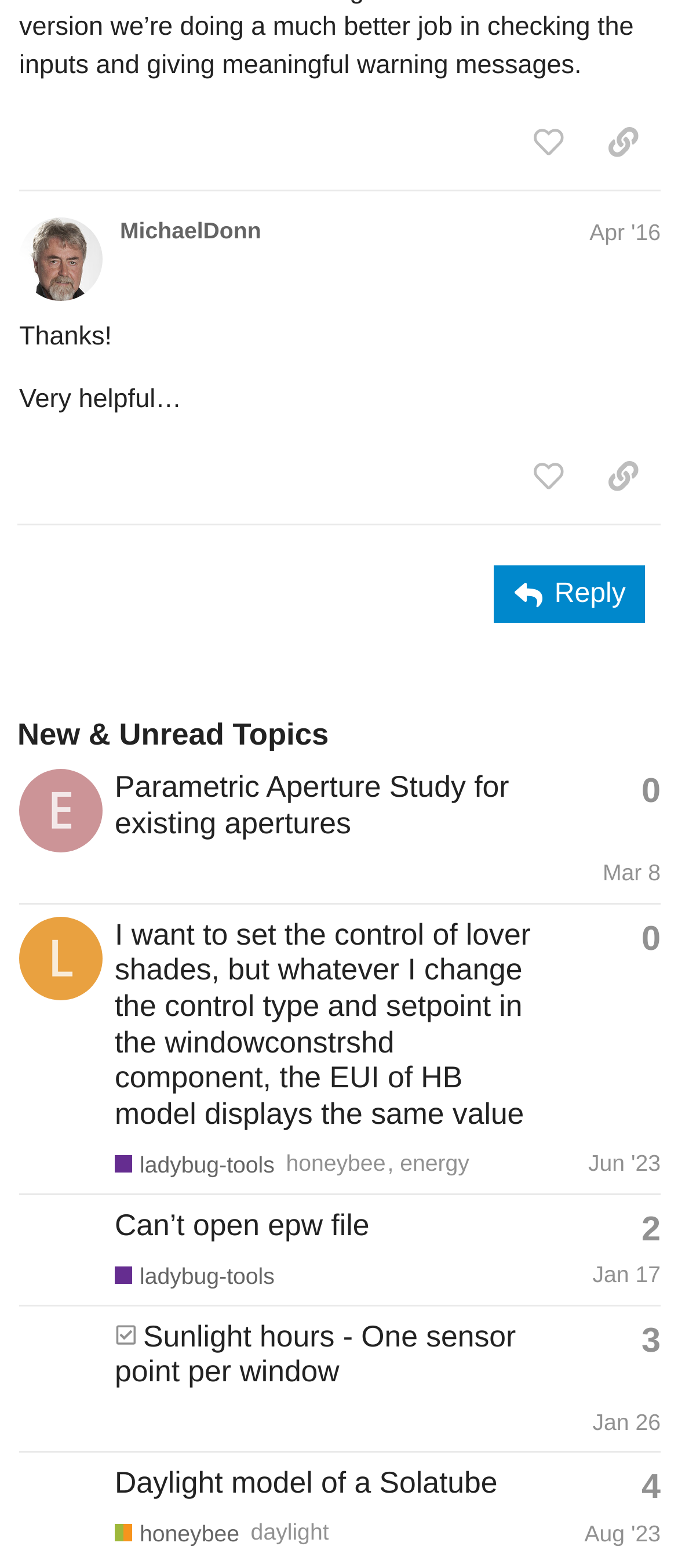Please predict the bounding box coordinates of the element's region where a click is necessary to complete the following instruction: "view the profile of MichaelDonn". The coordinates should be represented by four float numbers between 0 and 1, i.e., [left, top, right, bottom].

[0.177, 0.138, 0.385, 0.156]